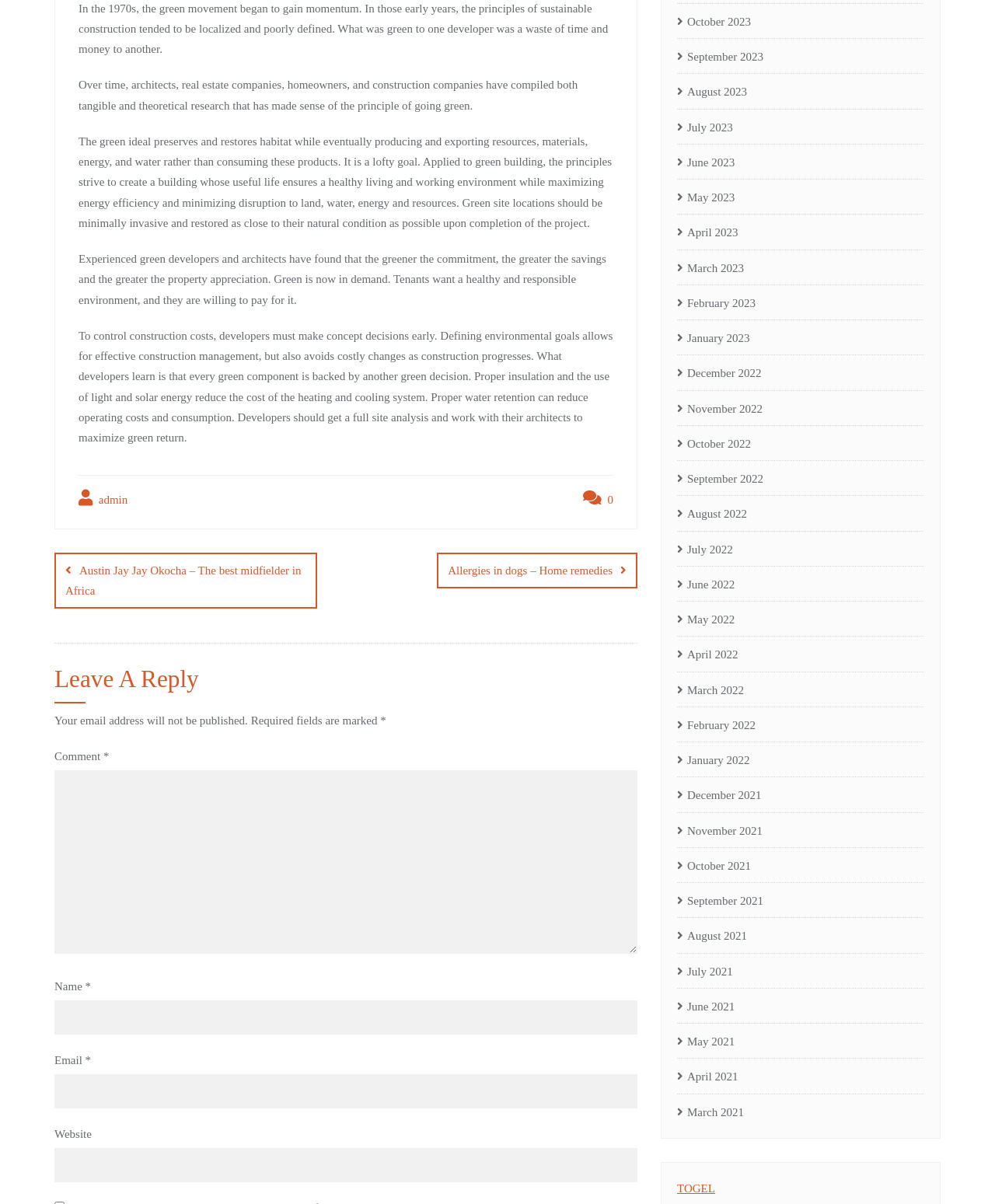Please specify the bounding box coordinates of the clickable region to carry out the following instruction: "Click on the 'October 2023' link". The coordinates should be four float numbers between 0 and 1, in the format [left, top, right, bottom].

[0.68, 0.01, 0.755, 0.026]